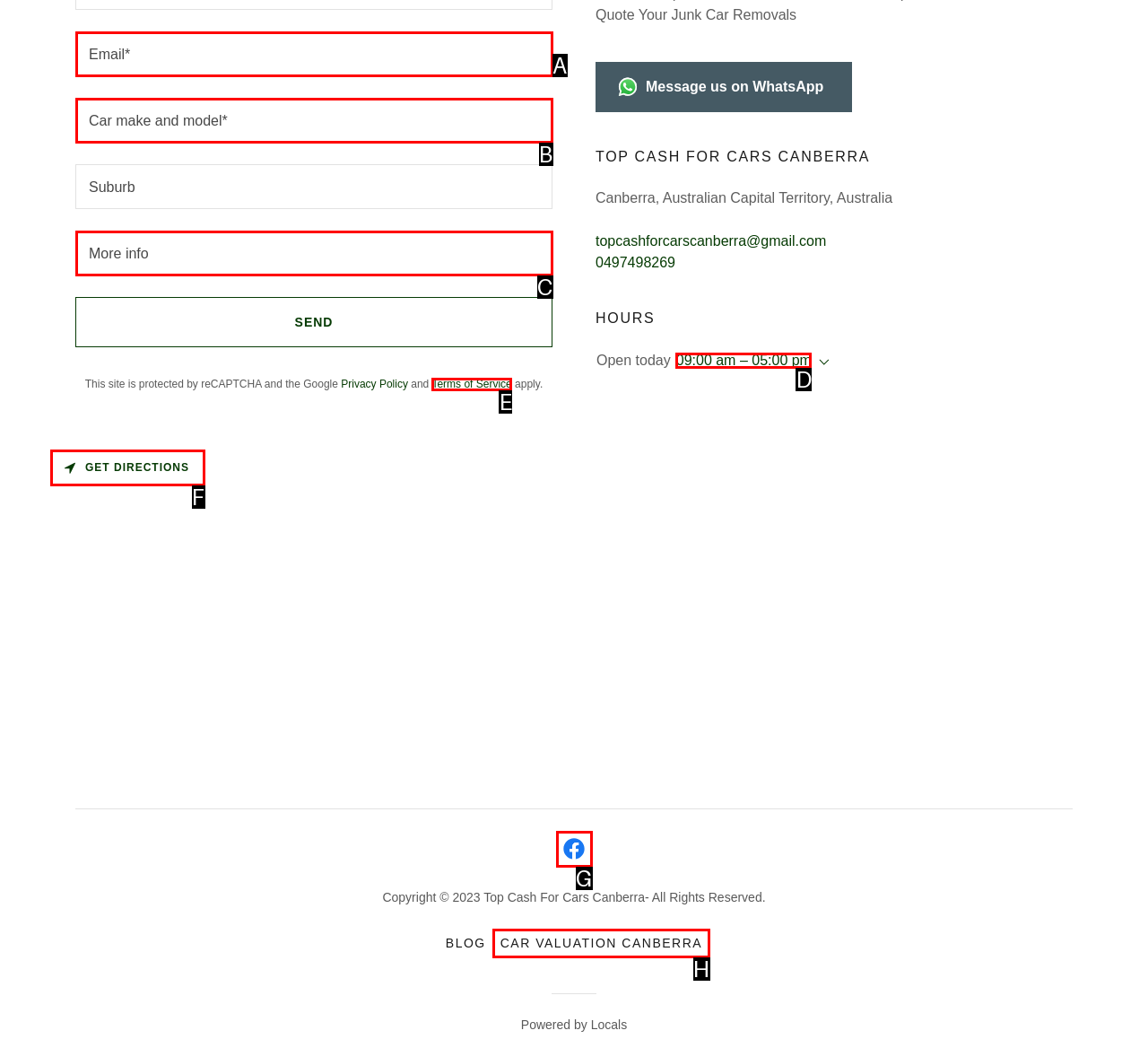Based on the description: parent_node: What's new aria-label="Toggle expanded", select the HTML element that fits best. Provide the letter of the matching option.

None